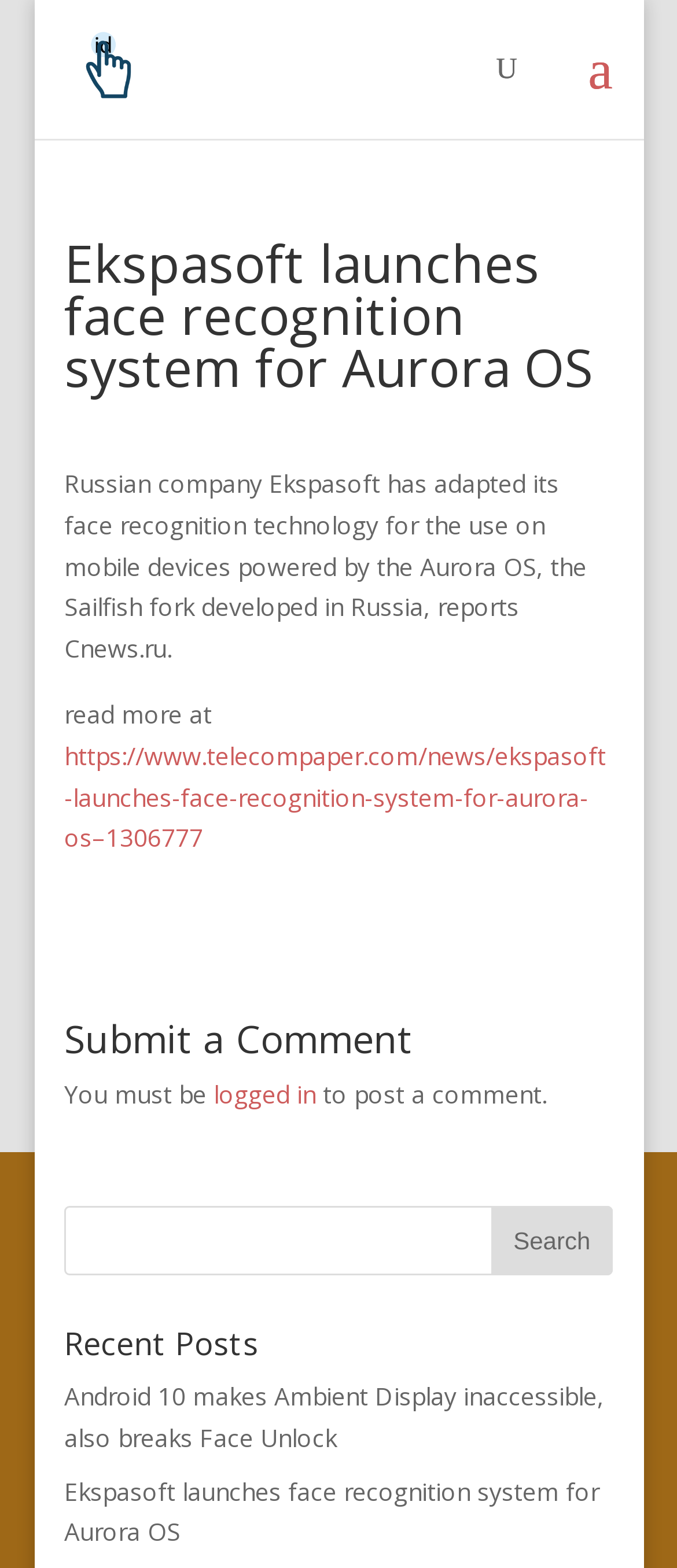Using the information in the image, give a comprehensive answer to the question: 
What is the topic of the main article?

The main article is about Ekspasoft launching a face recognition system for Aurora OS, which is evident from the heading 'Ekspasoft launches face recognition system for Aurora OS' and the subsequent text describing the technology.